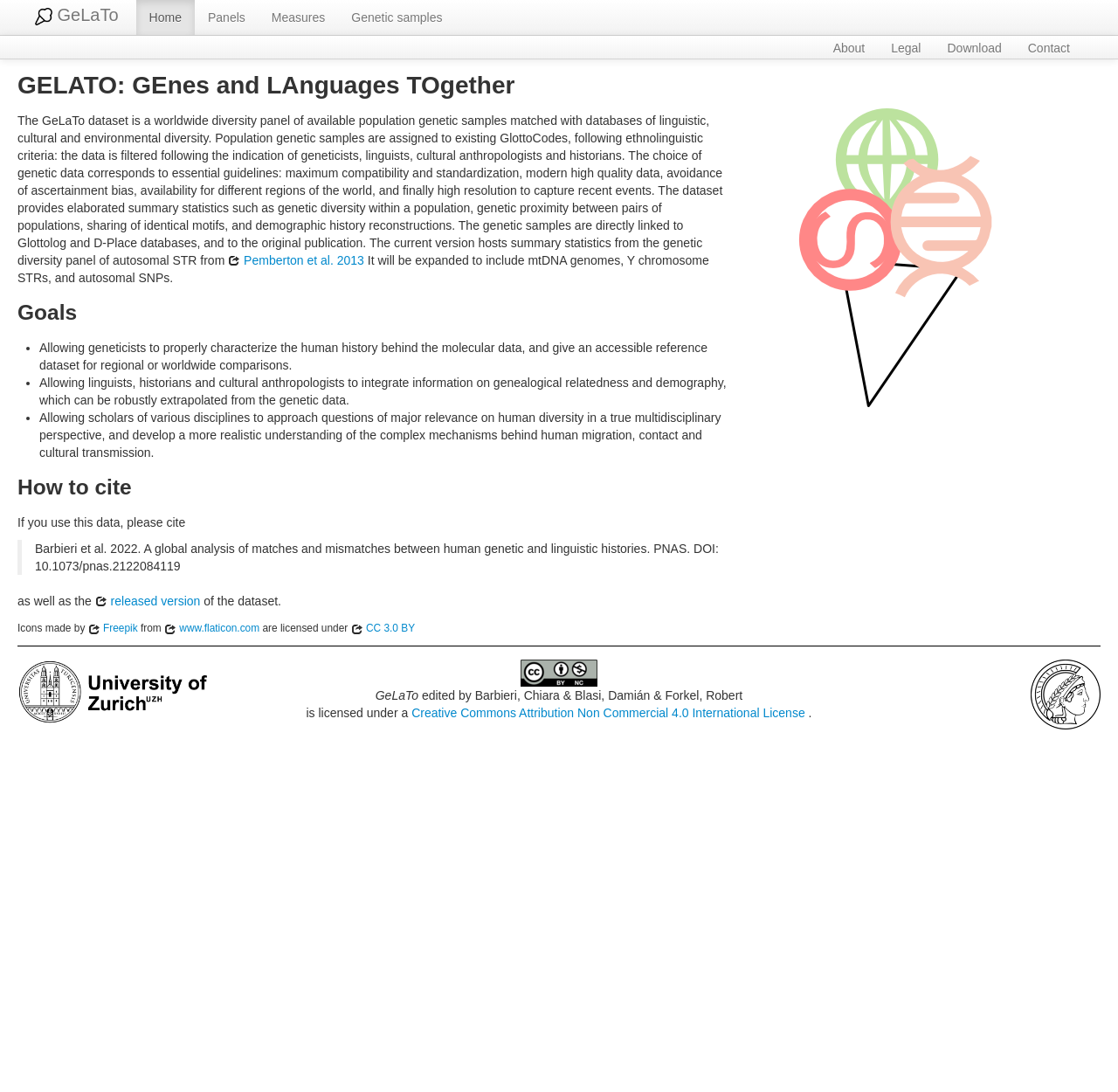Based on the image, provide a detailed and complete answer to the question: 
What is the purpose of the dataset?

The purpose of the dataset is to integrate genetic and linguistic data, as mentioned in the StaticText 'Allowing geneticists to properly characterize the human history behind the molecular data, and give an accessible reference dataset for regional or worldwide comparisons.' and 'Allowing linguists, historians and cultural anthropologists to integrate information on genealogical relatedness and demography, which can be robustly extrapolated from the genetic data.'